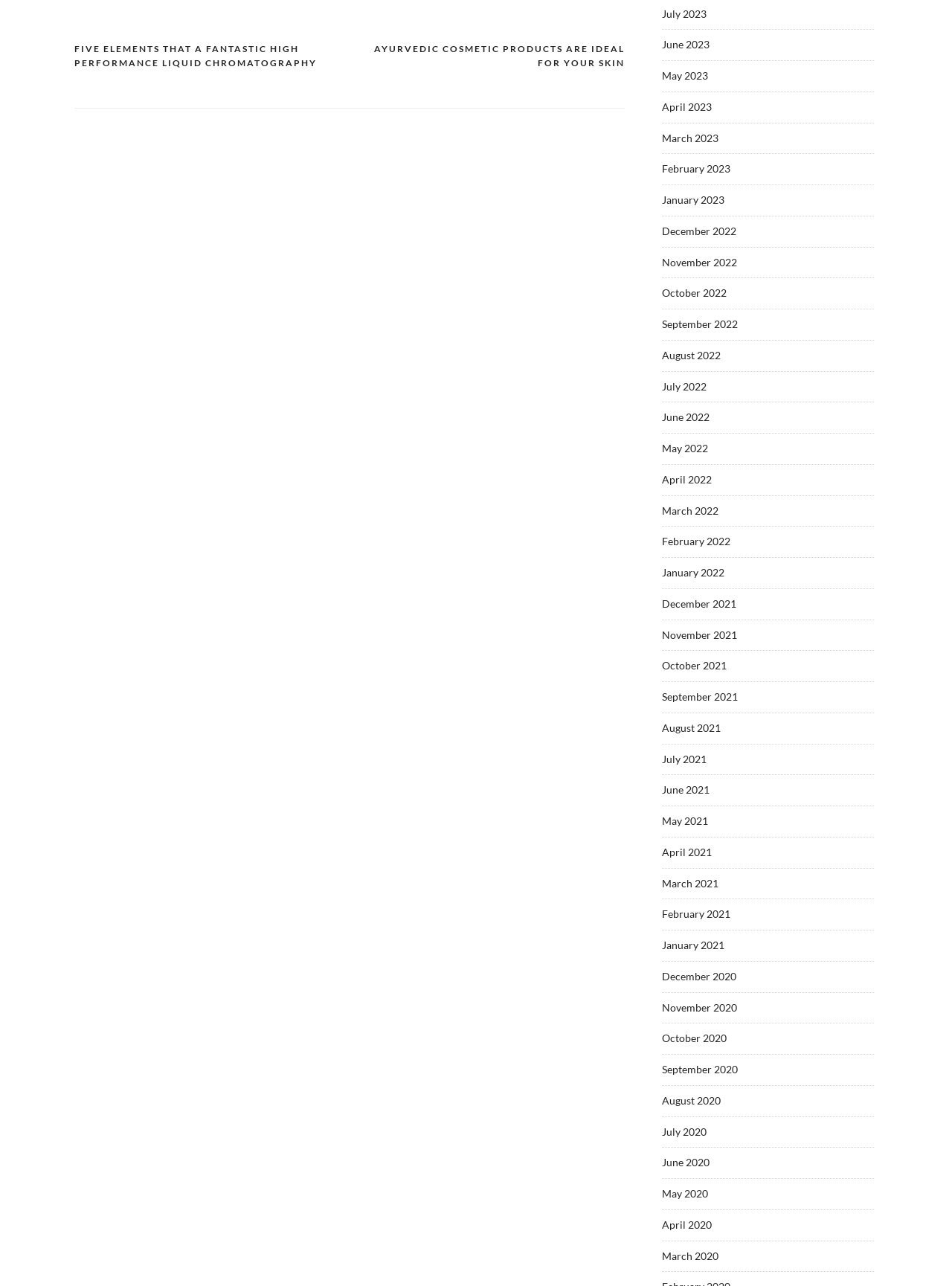Predict the bounding box of the UI element based on this description: "June 2021".

[0.695, 0.609, 0.745, 0.619]